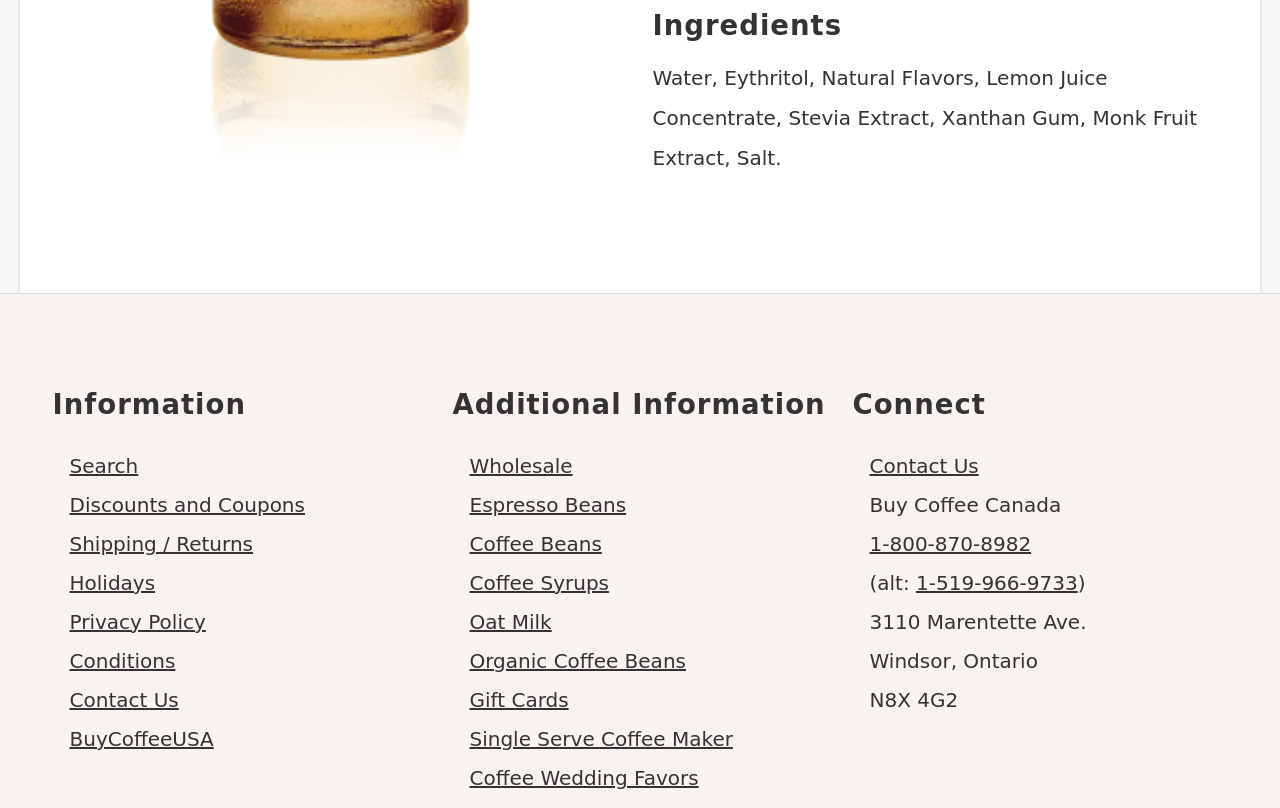Could you highlight the region that needs to be clicked to execute the instruction: "Click on 'Search'"?

[0.054, 0.562, 0.108, 0.592]